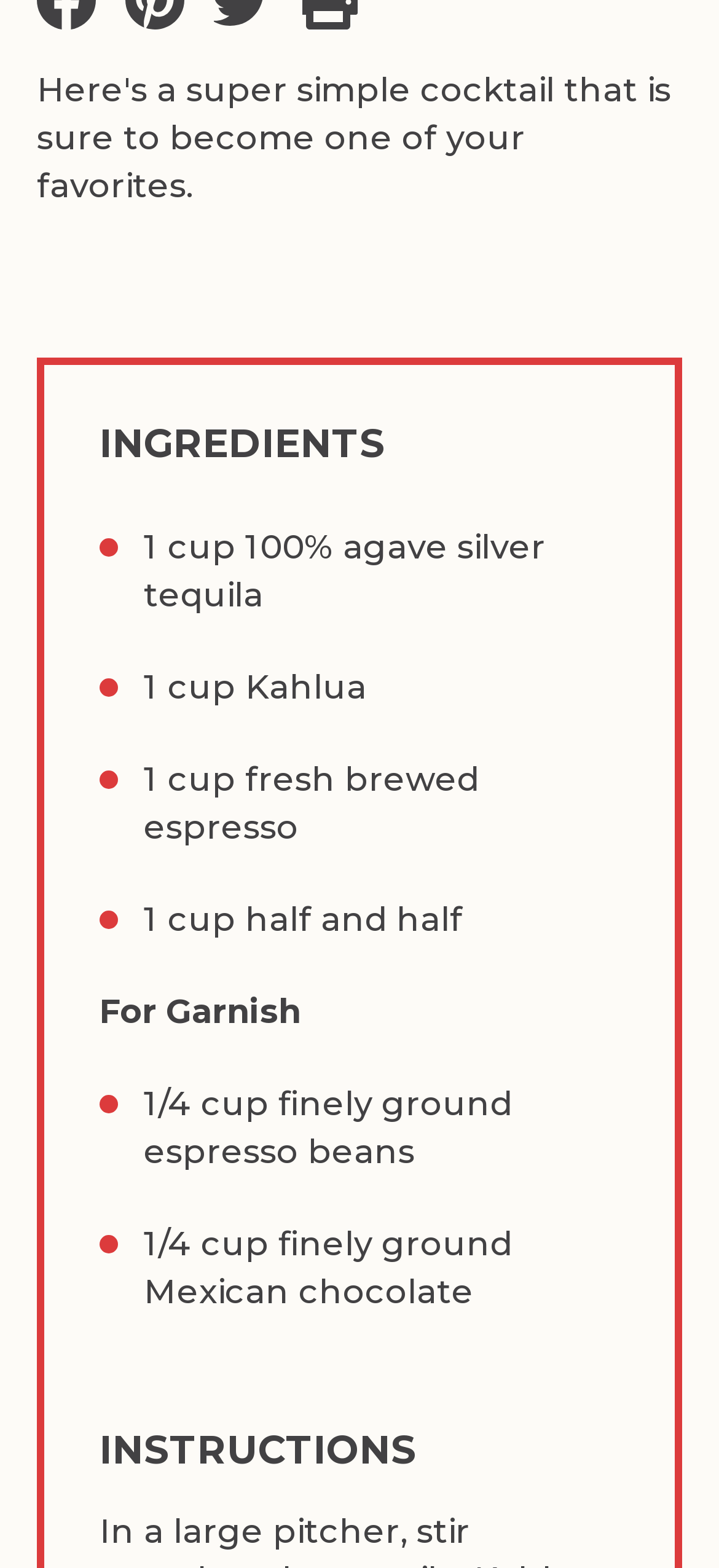Extract the bounding box of the UI element described as: "Chef Rick BaylessOnline Shop".

[0.077, 0.141, 0.923, 0.226]